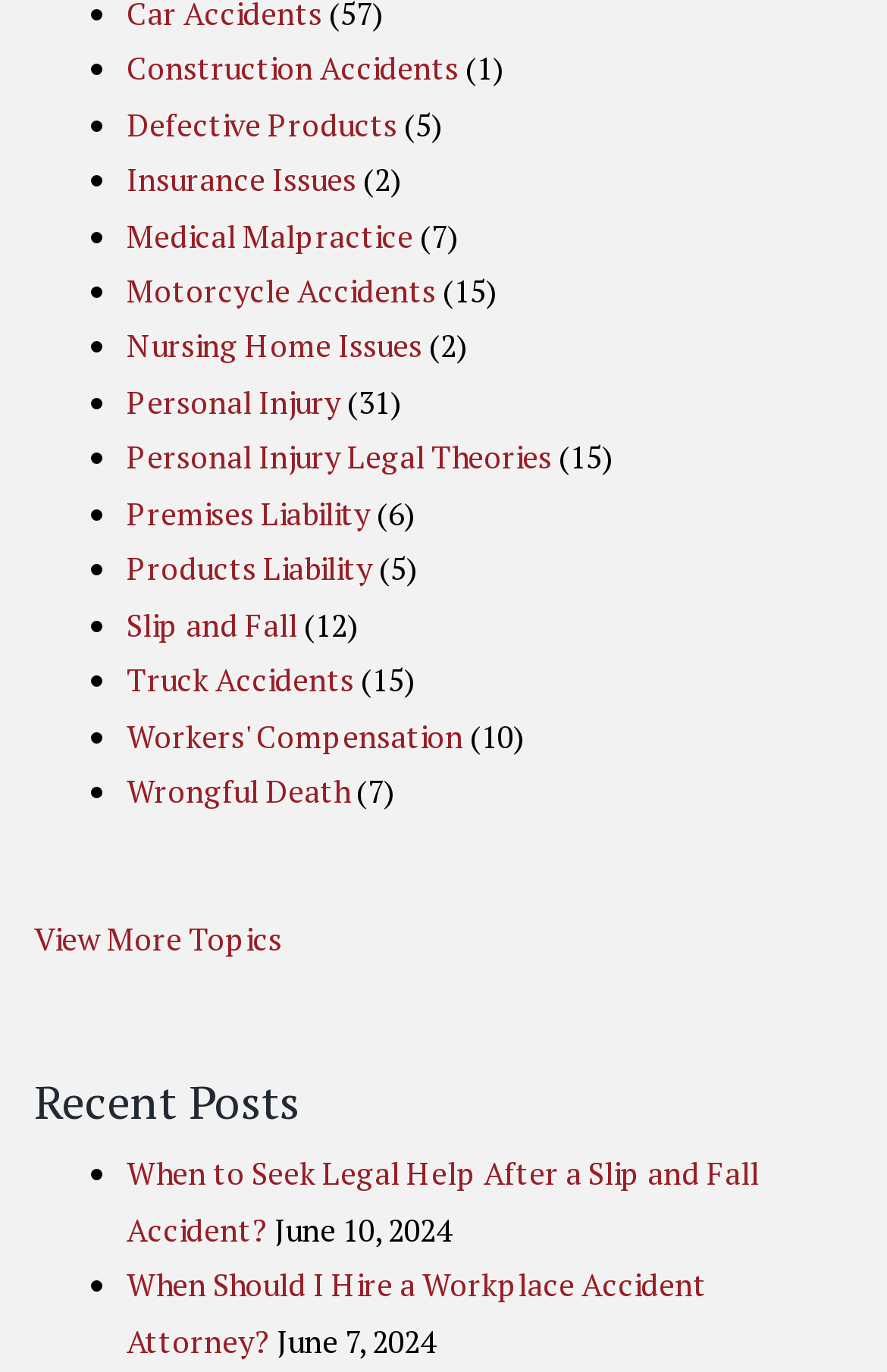What is the date of the second recent post?
Use the image to give a comprehensive and detailed response to the question.

Under the 'Recent Posts' heading, we can see that the second recent post is dated June 7, 2024, which is mentioned in the StaticText element.